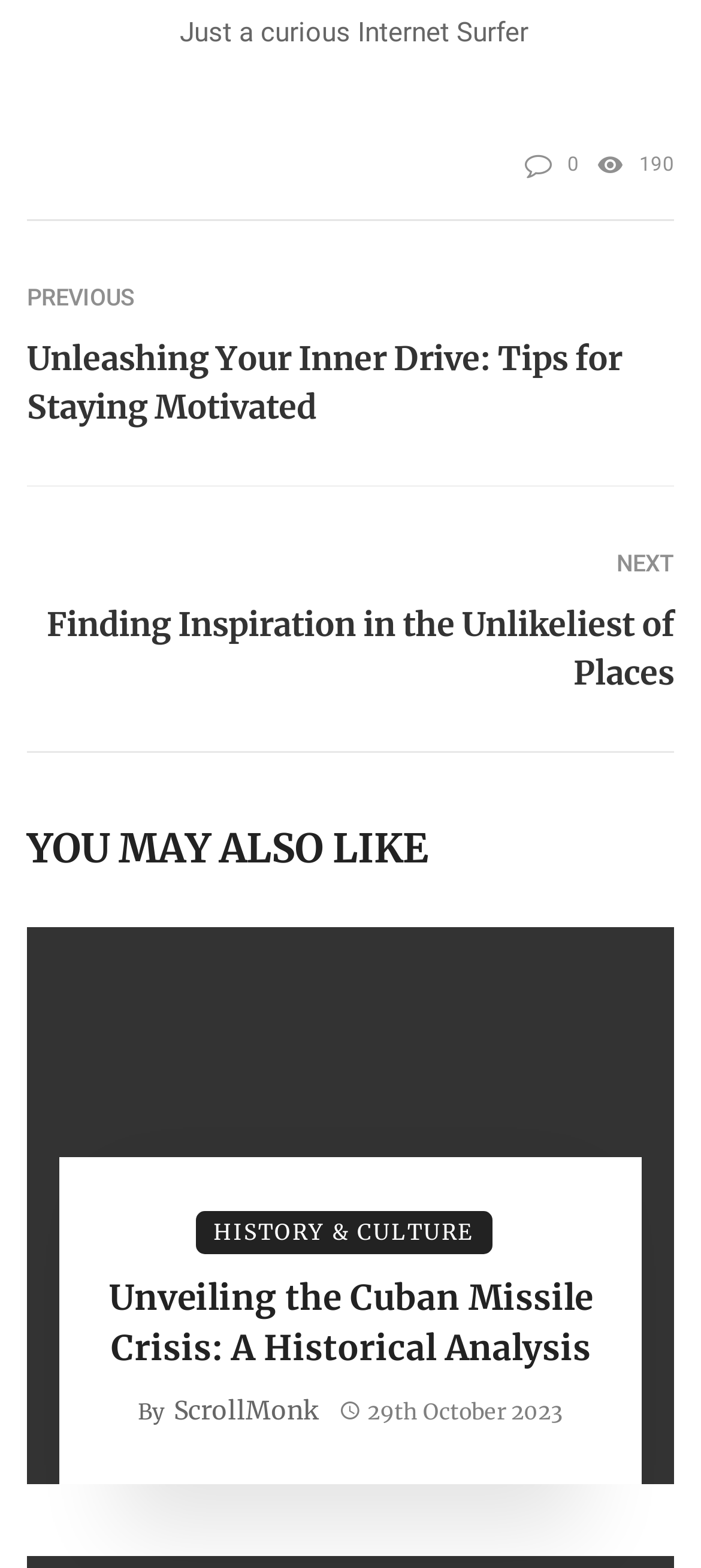Determine the bounding box coordinates for the area that needs to be clicked to fulfill this task: "click on the previous article". The coordinates must be given as four float numbers between 0 and 1, i.e., [left, top, right, bottom].

[0.038, 0.176, 0.962, 0.205]